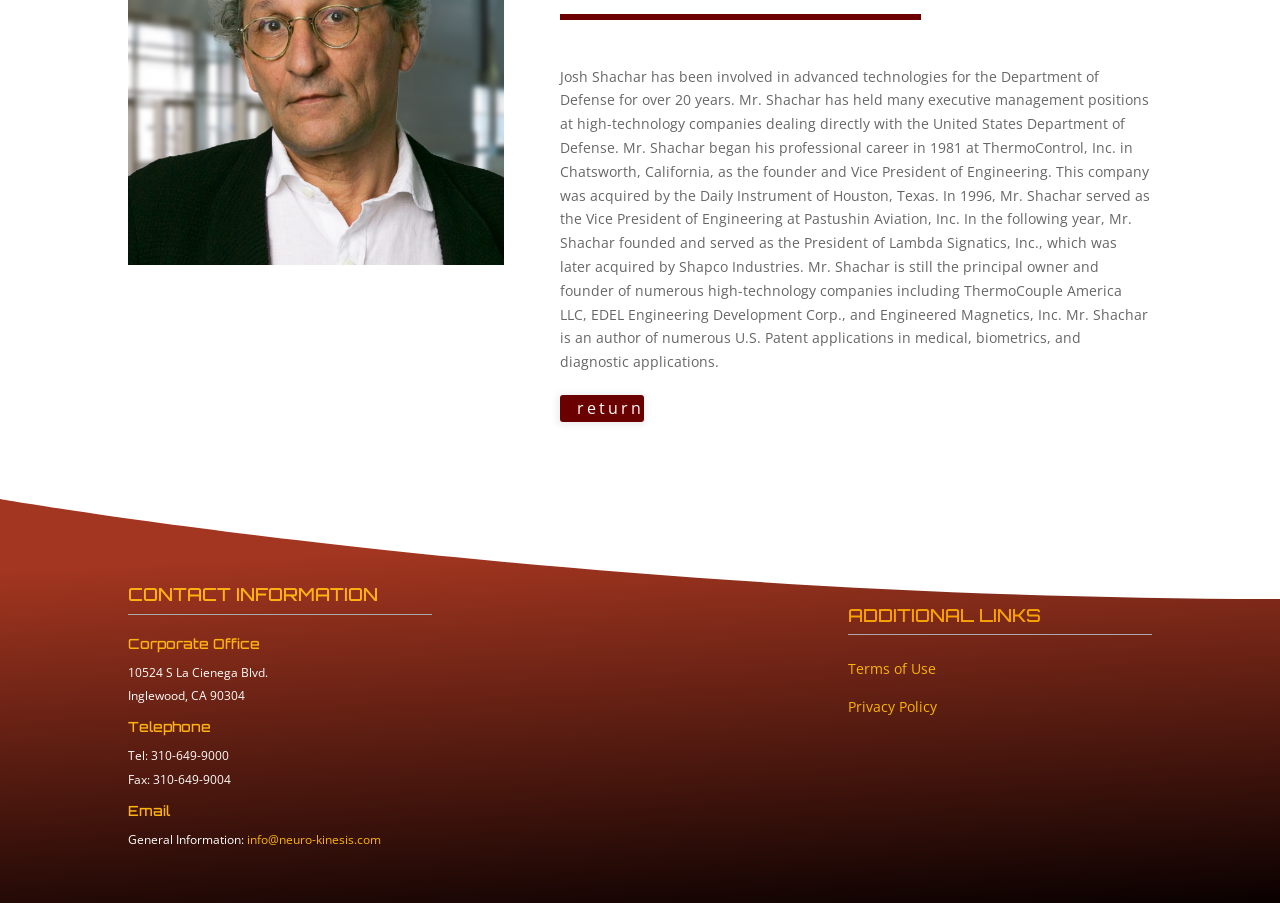Please provide the bounding box coordinates in the format (top-left x, top-left y, bottom-right x, bottom-right y). Remember, all values are floating point numbers between 0 and 1. What is the bounding box coordinate of the region described as: info@neuro-kinesis.com

[0.193, 0.92, 0.298, 0.939]